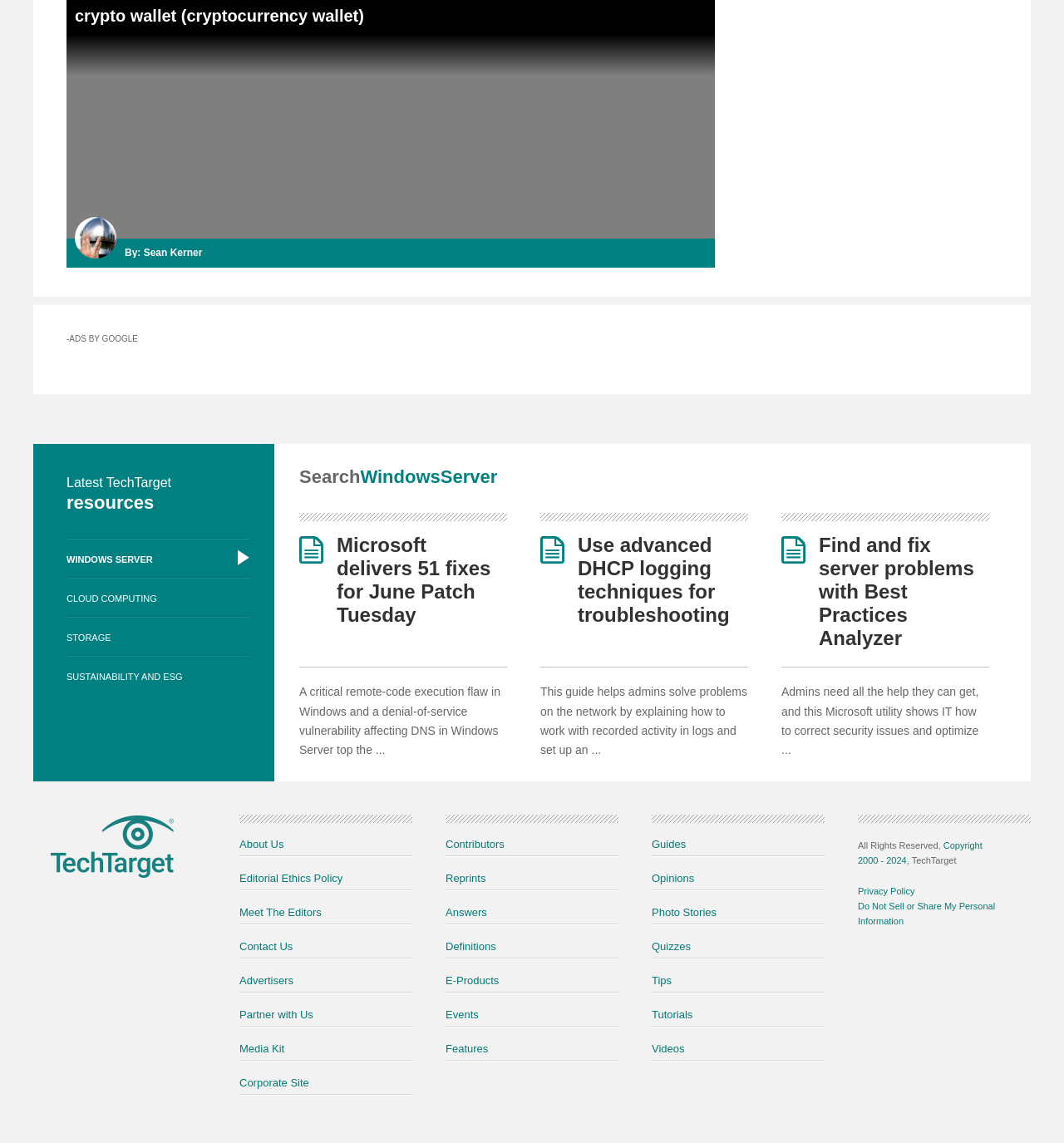Find the bounding box coordinates of the area to click in order to follow the instruction: "Search for Windows Server resources".

[0.281, 0.408, 0.467, 0.426]